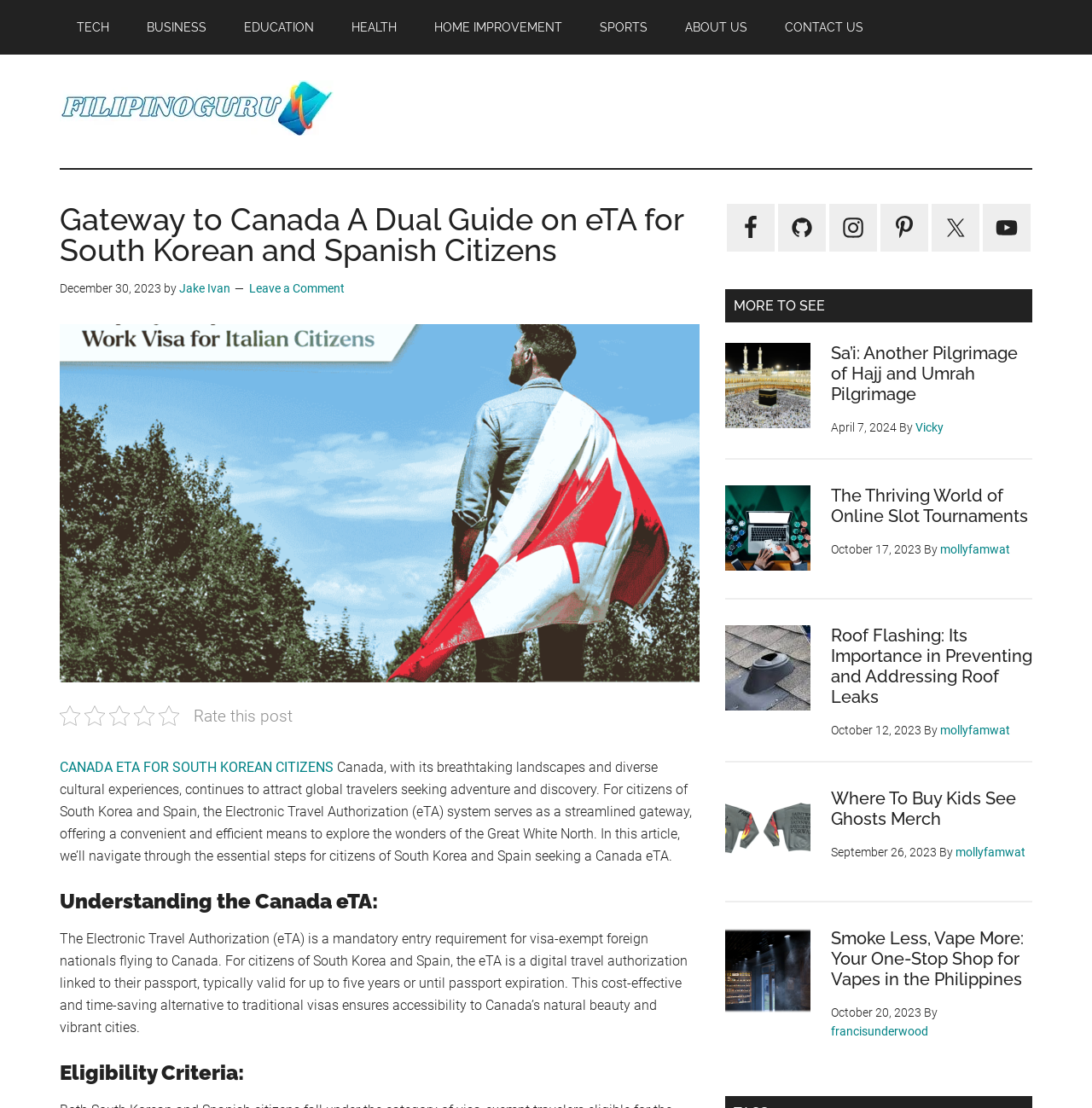Identify the bounding box coordinates of the region that needs to be clicked to carry out this instruction: "Click on the 'Leave a Comment' link". Provide these coordinates as four float numbers ranging from 0 to 1, i.e., [left, top, right, bottom].

[0.228, 0.254, 0.316, 0.266]